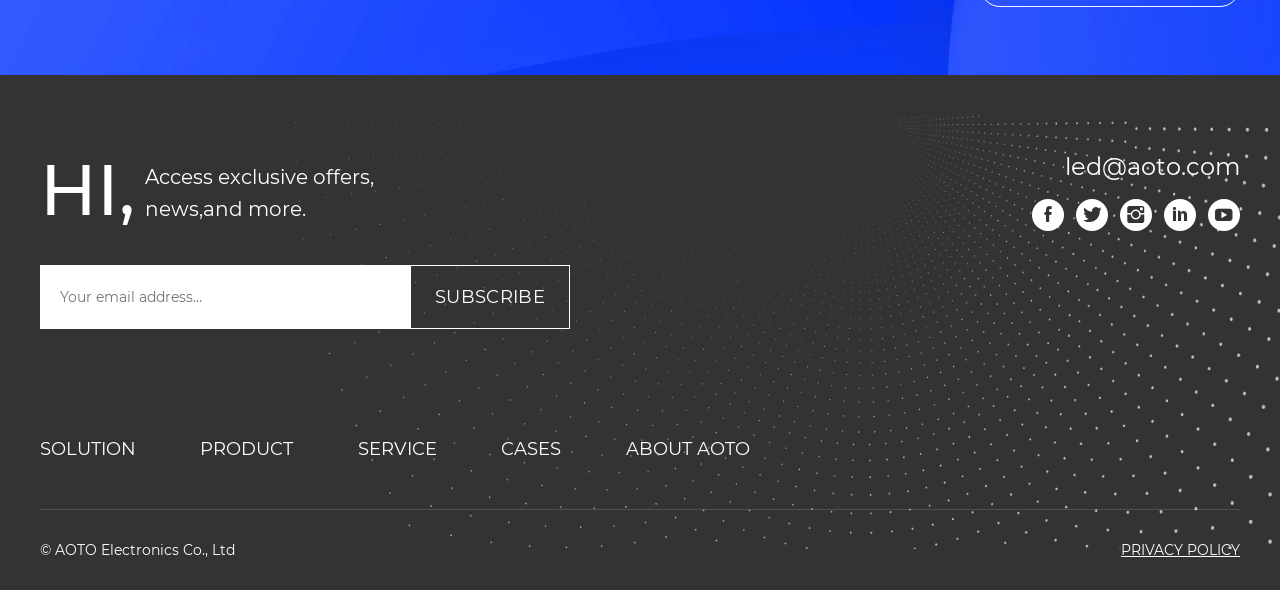Please predict the bounding box coordinates of the element's region where a click is necessary to complete the following instruction: "Enter email address". The coordinates should be represented by four float numbers between 0 and 1, i.e., [left, top, right, bottom].

[0.031, 0.449, 0.32, 0.558]